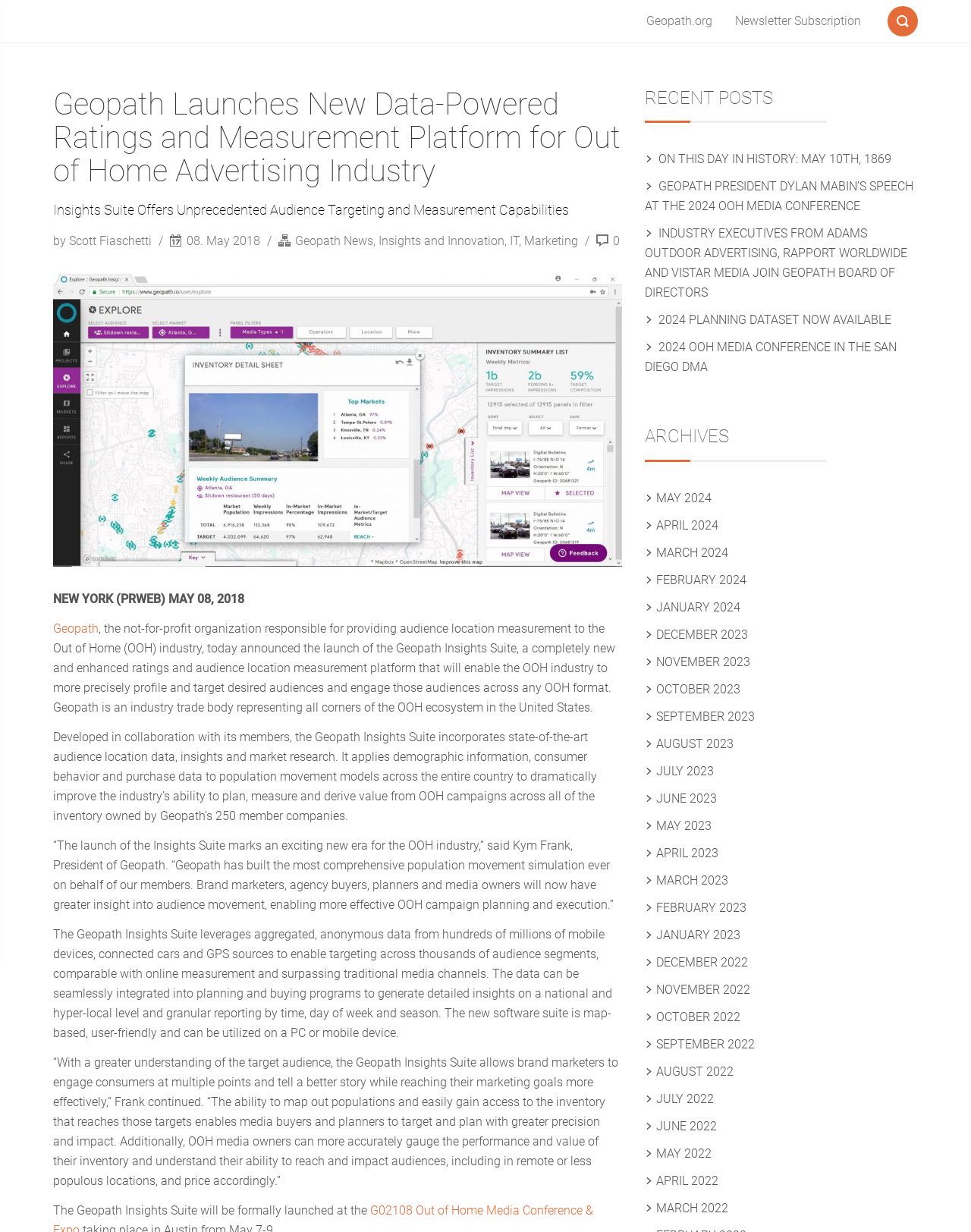Respond to the following question with a brief word or phrase:
What is Geopath?

Not-for-profit organization